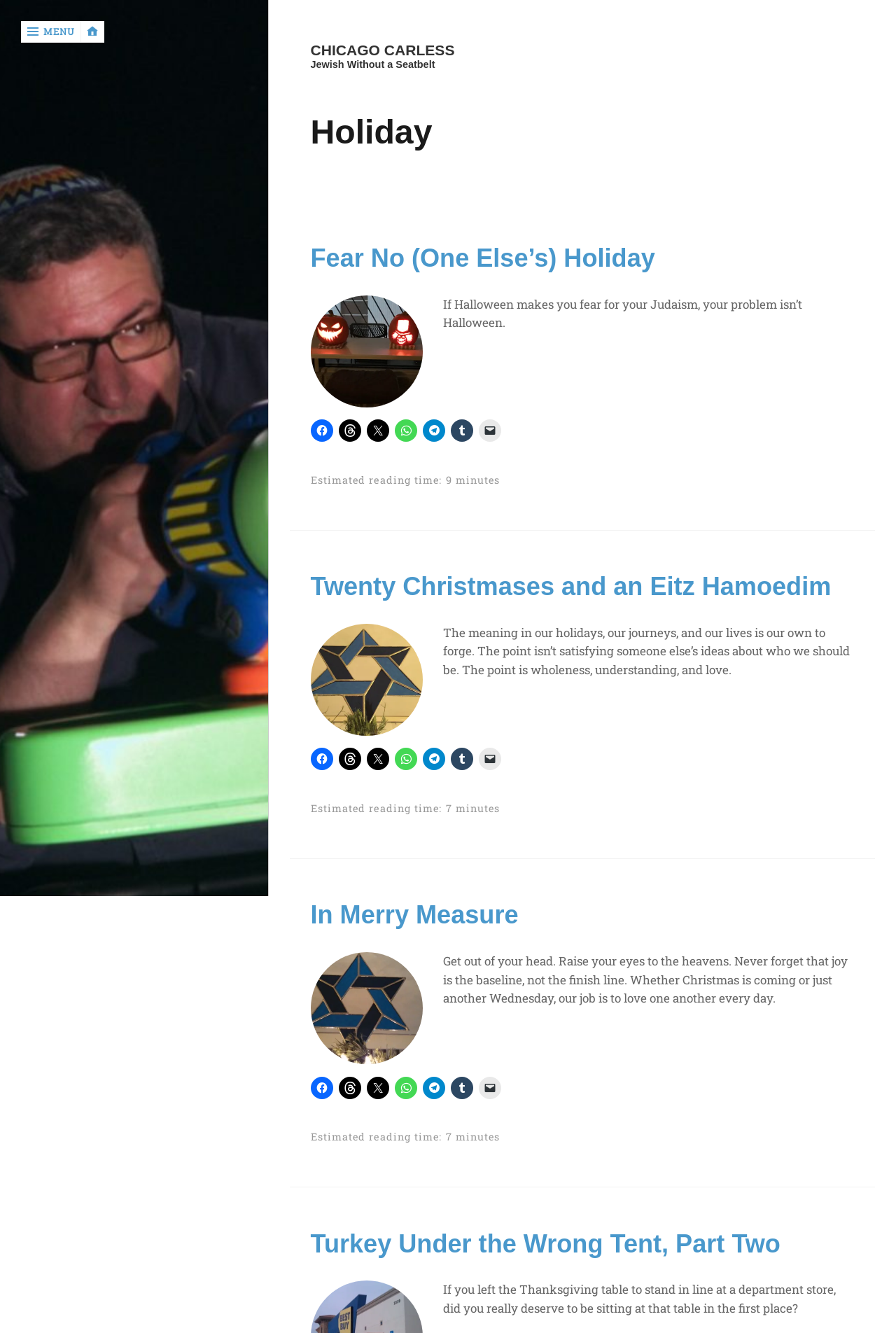How many articles are on this webpage?
Using the image, answer in one word or phrase.

3